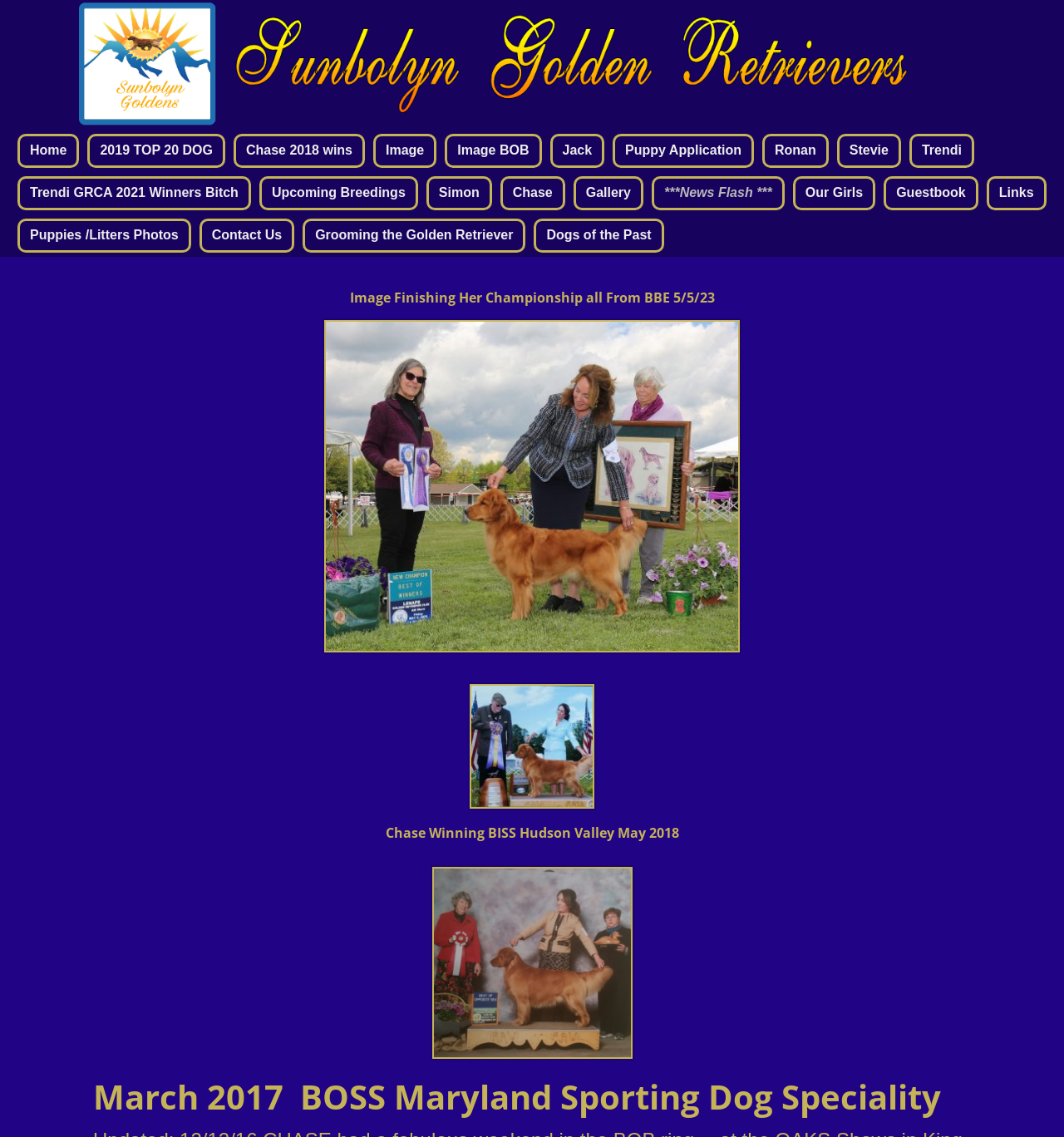Please find the bounding box coordinates of the element that must be clicked to perform the given instruction: "view news flash". The coordinates should be four float numbers from 0 to 1, i.e., [left, top, right, bottom].

[0.612, 0.155, 0.737, 0.185]